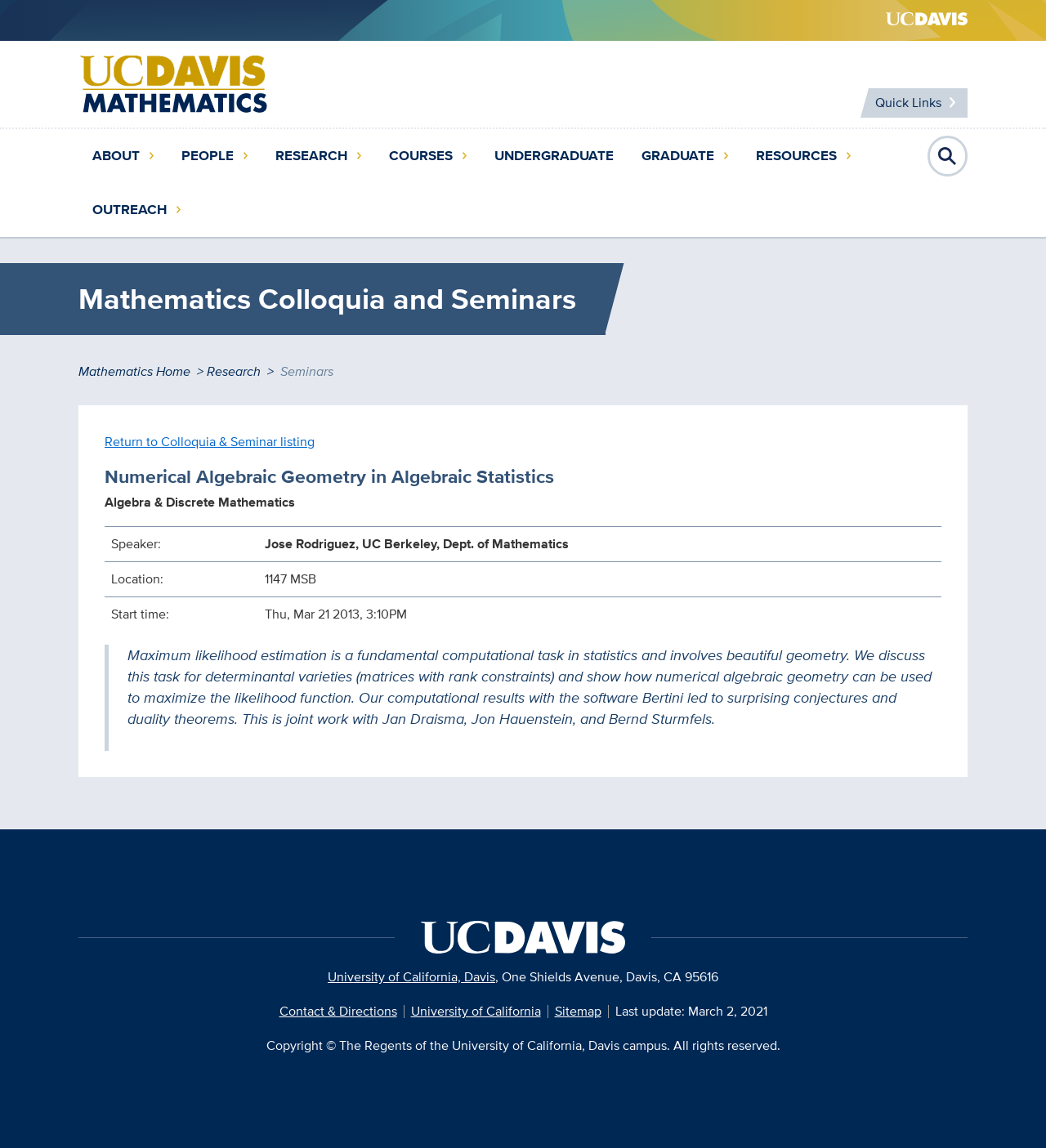Please provide a brief answer to the following inquiry using a single word or phrase:
Where is the seminar on March 21, 2013, located?

1147 MSB